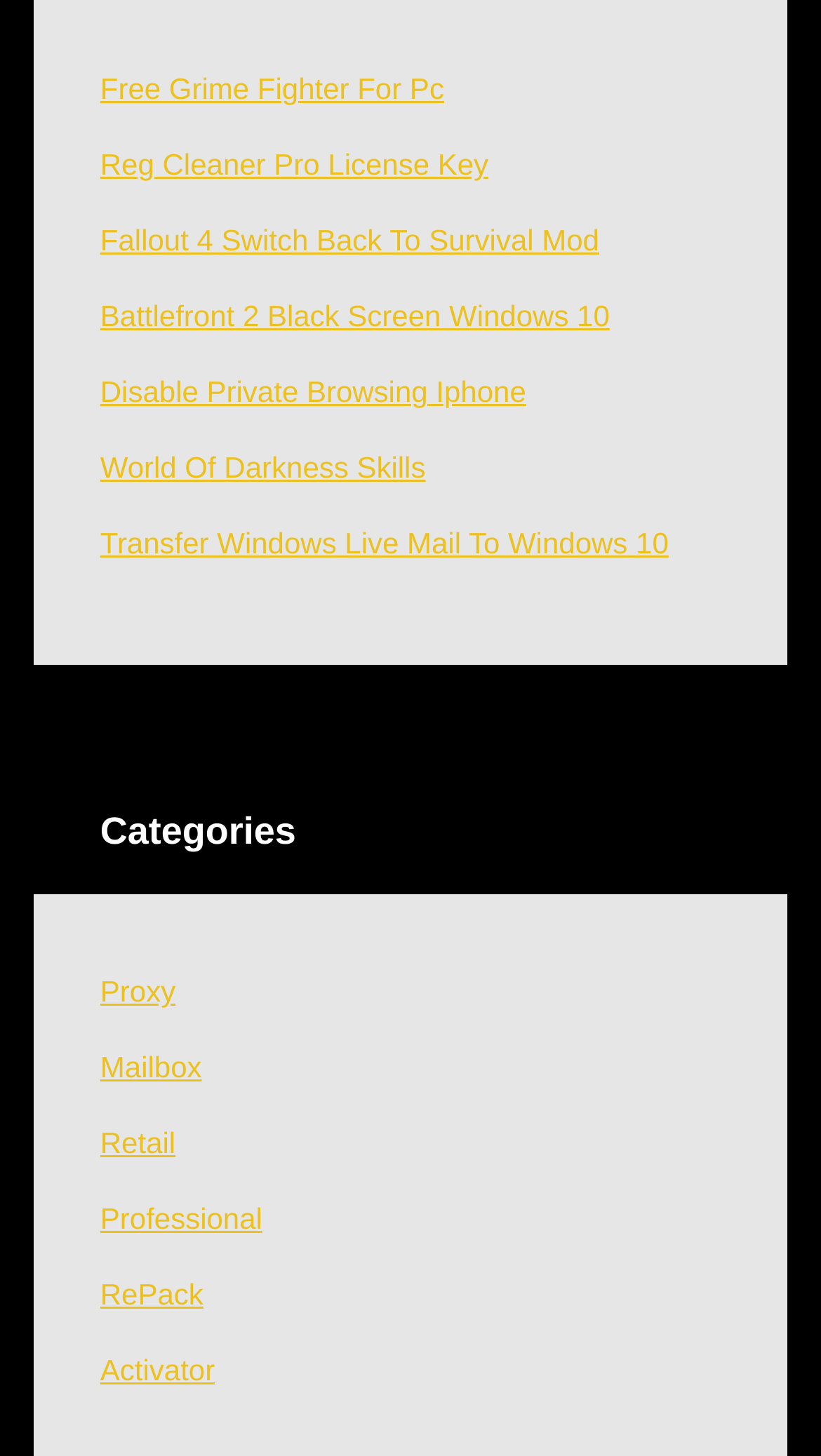Please predict the bounding box coordinates of the element's region where a click is necessary to complete the following instruction: "Check the information about Proxy". The coordinates should be represented by four float numbers between 0 and 1, i.e., [left, top, right, bottom].

[0.122, 0.669, 0.214, 0.692]